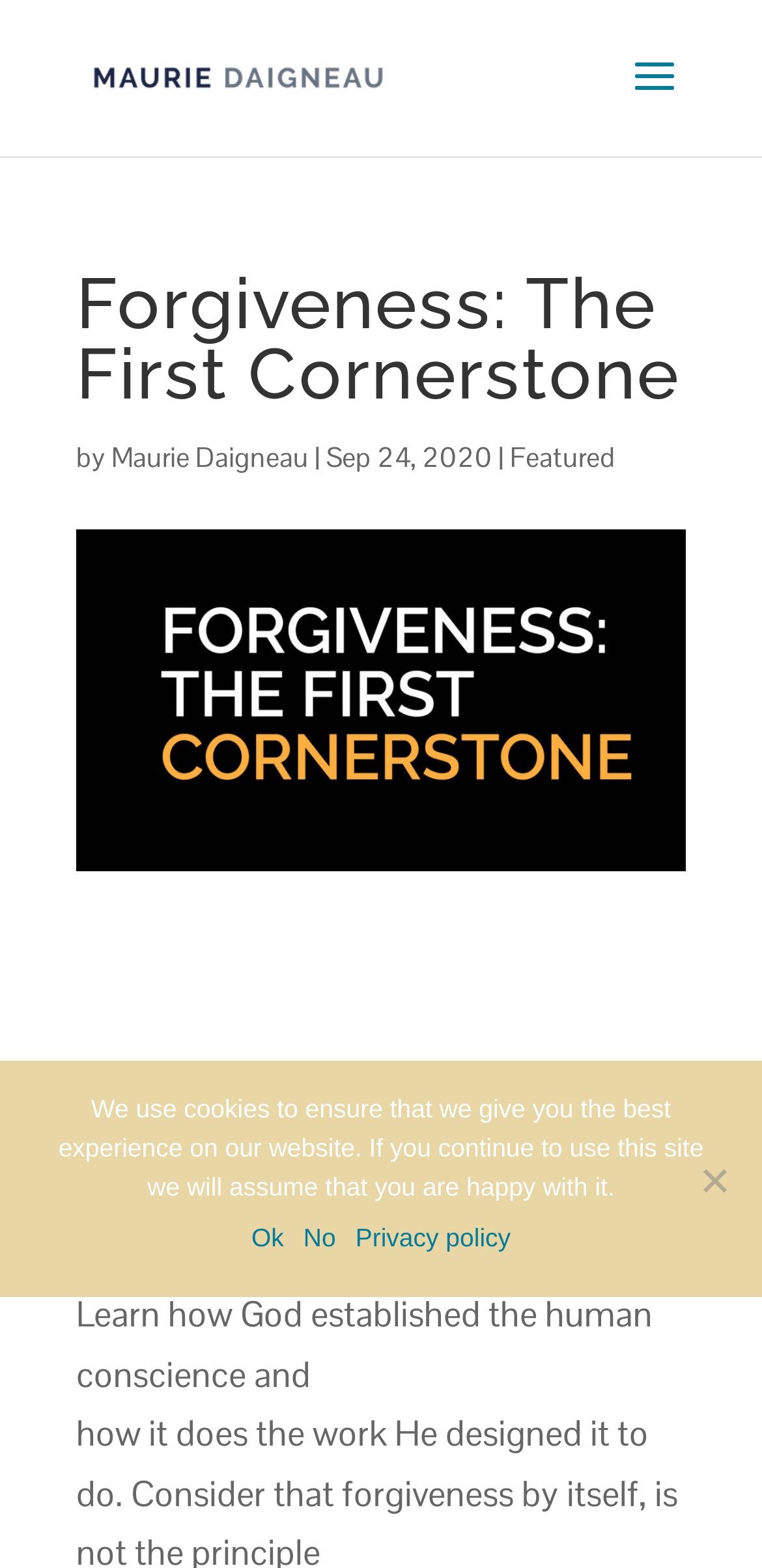Bounding box coordinates should be in the format (top-left x, top-left y, bottom-right x, bottom-right y) and all values should be floating point numbers between 0 and 1. Determine the bounding box coordinate for the UI element described as: No

[0.398, 0.777, 0.441, 0.802]